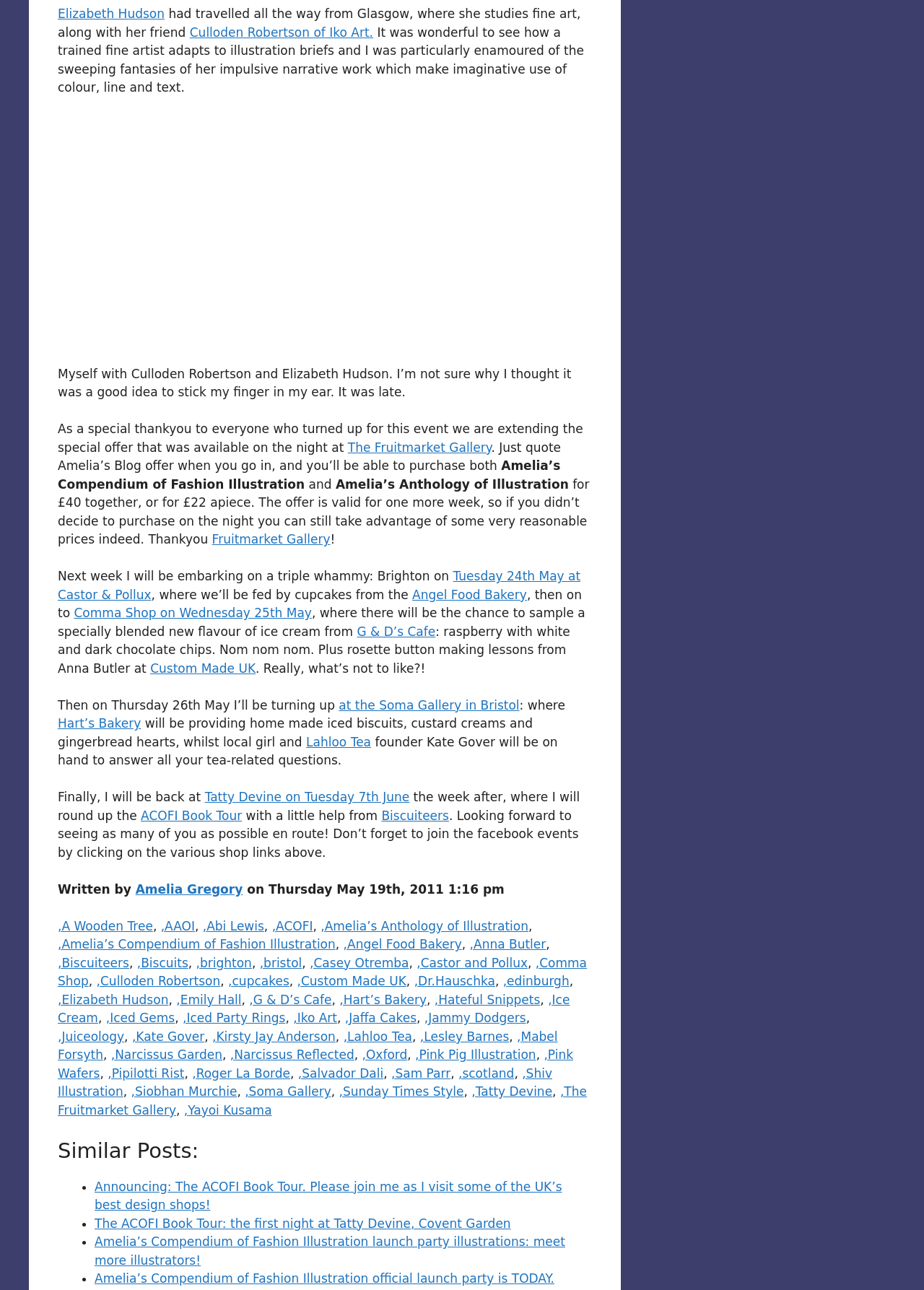Find the bounding box coordinates for the area you need to click to carry out the instruction: "Read the post written by Amelia Gregory". The coordinates should be four float numbers between 0 and 1, indicated as [left, top, right, bottom].

[0.147, 0.684, 0.263, 0.695]